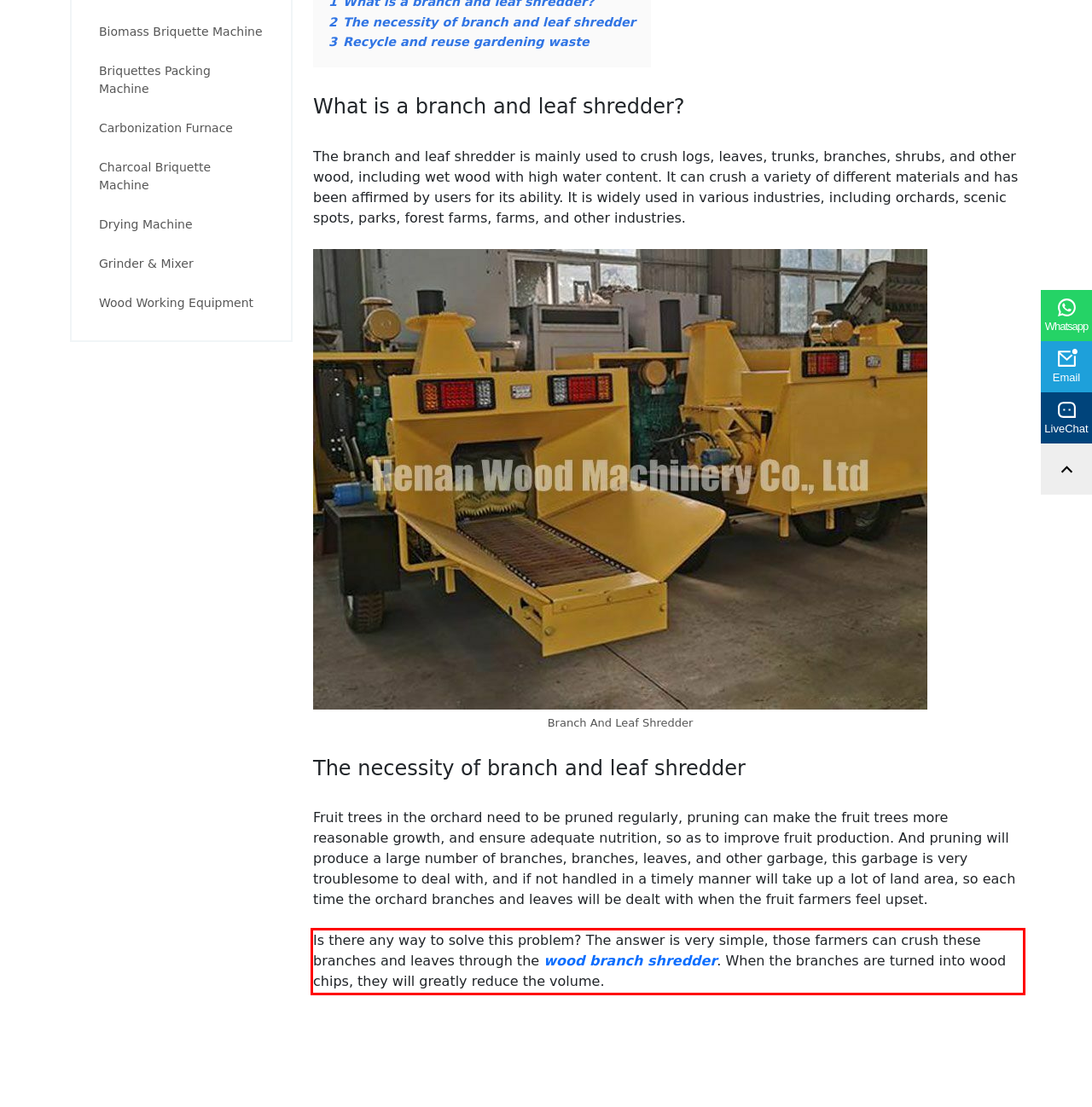Look at the provided screenshot of the webpage and perform OCR on the text within the red bounding box.

Is there any way to solve this problem? The answer is very simple, those farmers can crush these branches and leaves through the wood branch shredder. When the branches are turned into wood chips, they will greatly reduce the volume.